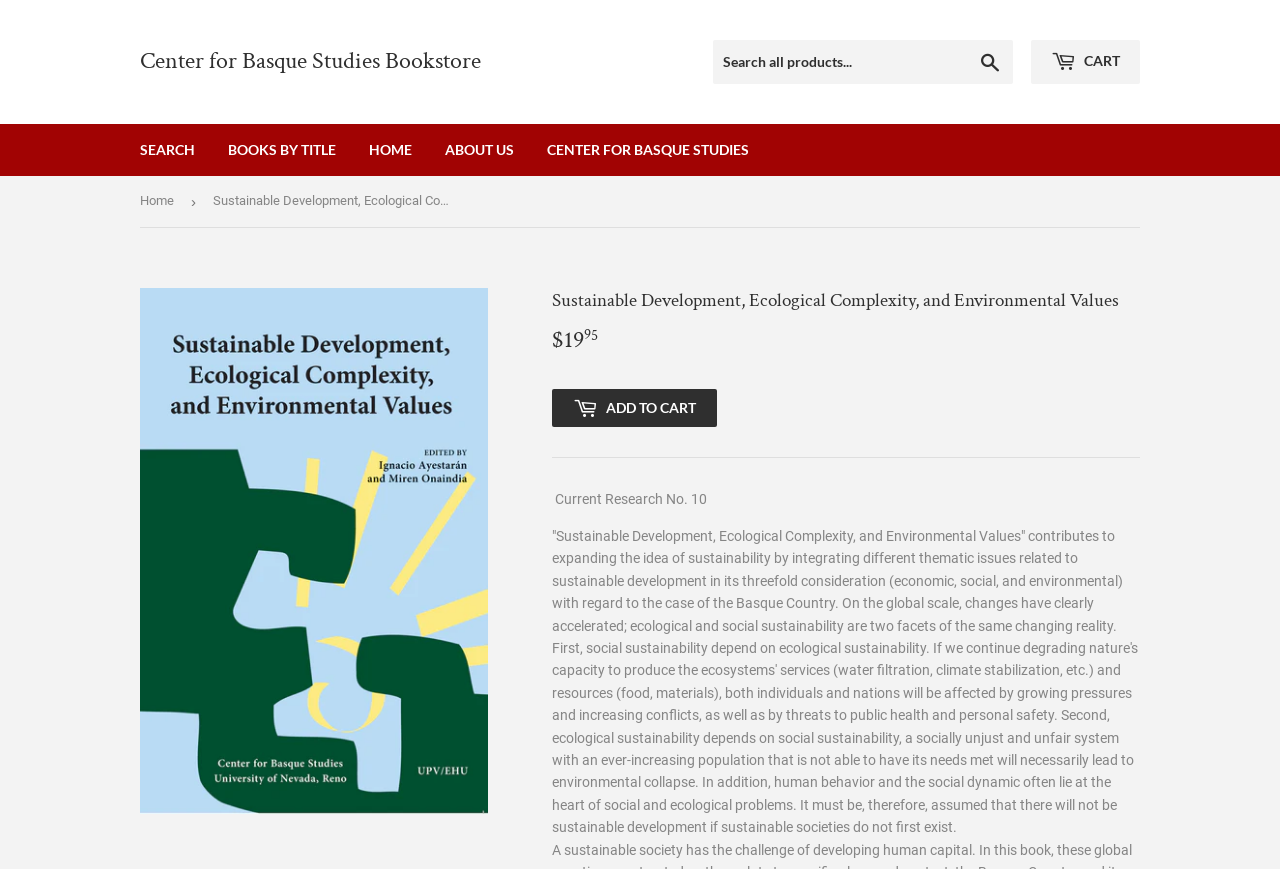Indicate the bounding box coordinates of the element that needs to be clicked to satisfy the following instruction: "Search all products". The coordinates should be four float numbers between 0 and 1, i.e., [left, top, right, bottom].

[0.557, 0.046, 0.791, 0.097]